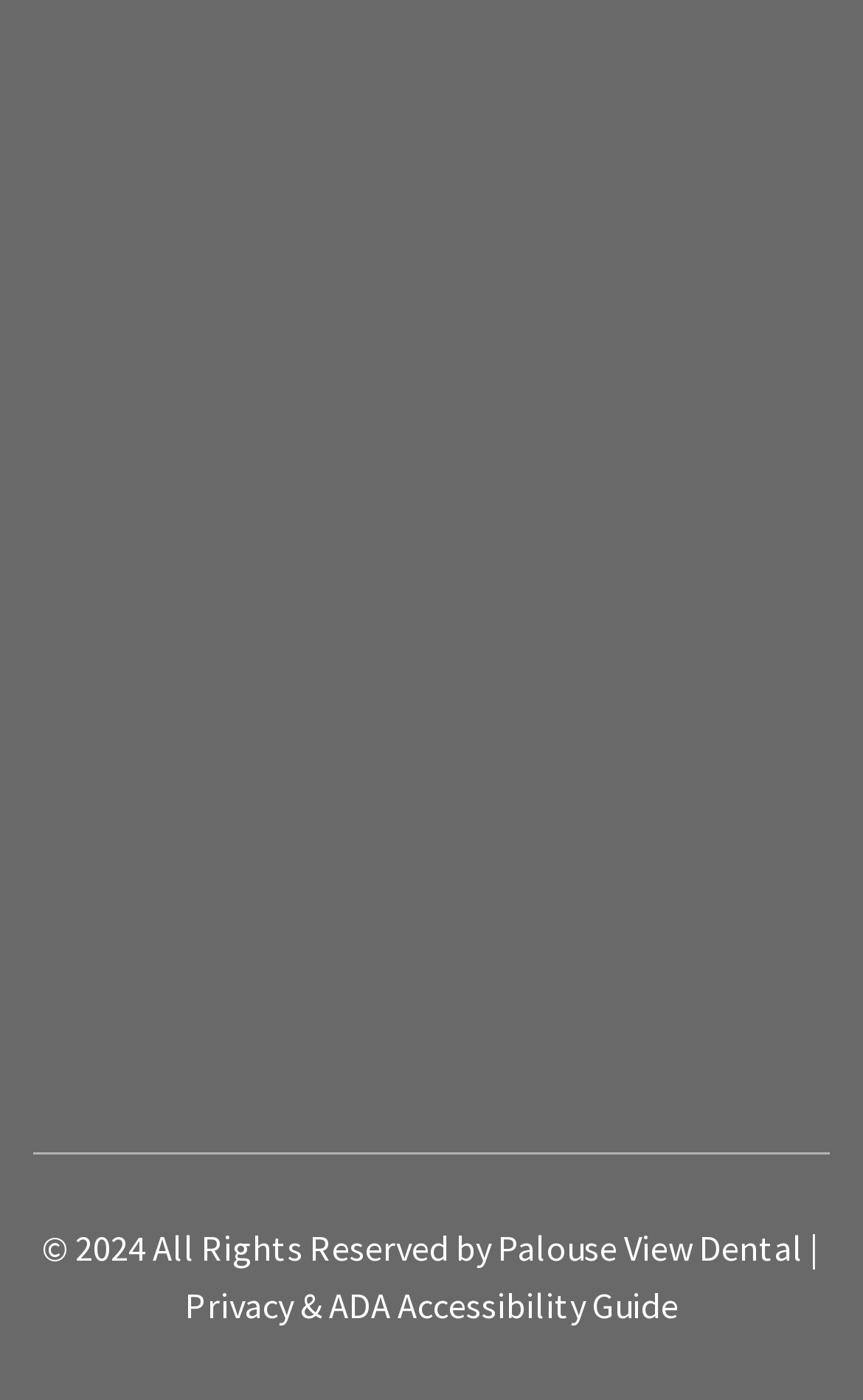Locate the bounding box coordinates of the area to click to fulfill this instruction: "View dental implant services". The bounding box should be presented as four float numbers between 0 and 1, in the order [left, top, right, bottom].

[0.038, 0.235, 0.379, 0.276]